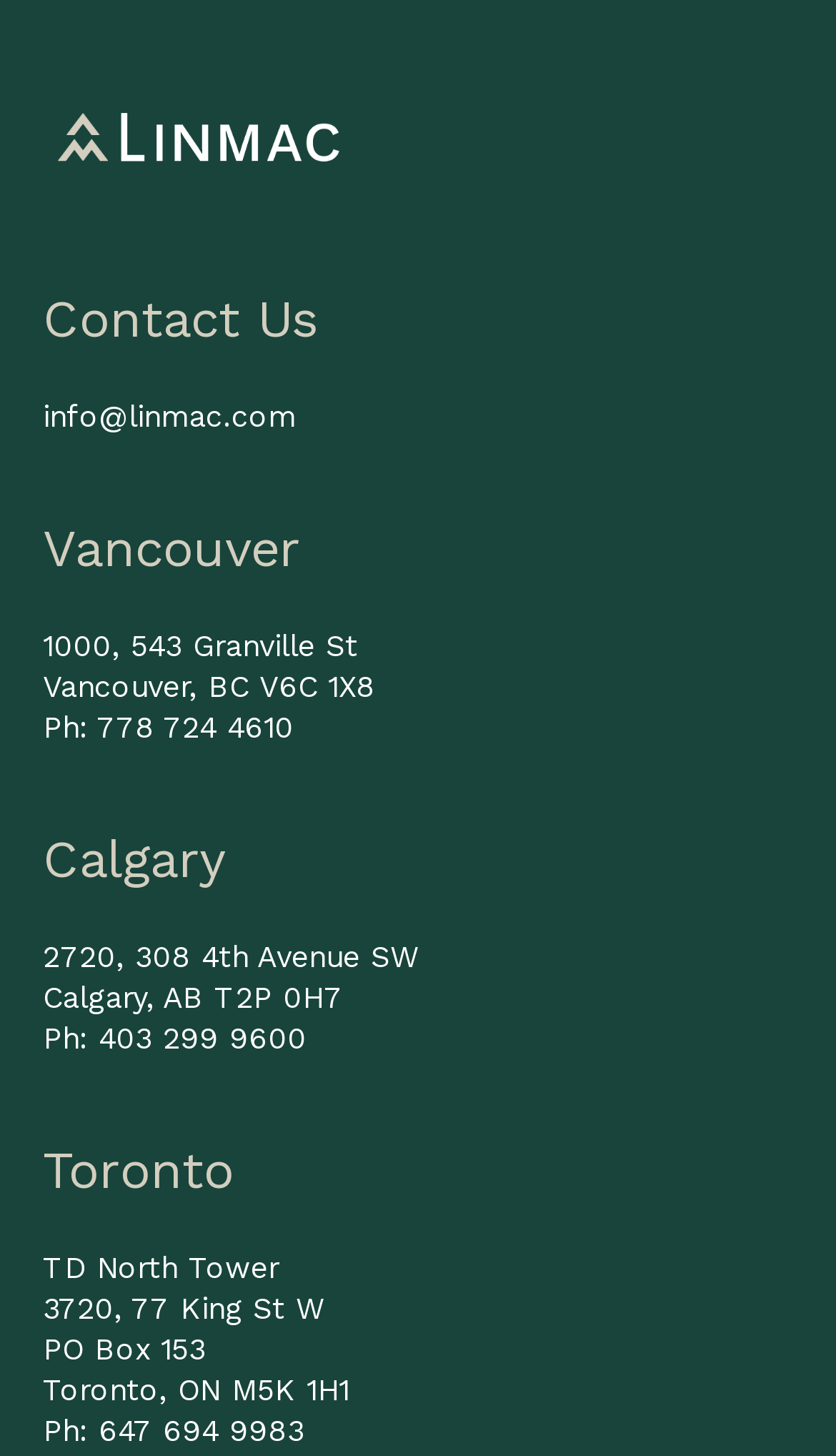What is the phone number for the Vancouver office?
Relying on the image, give a concise answer in one word or a brief phrase.

778 724 4610